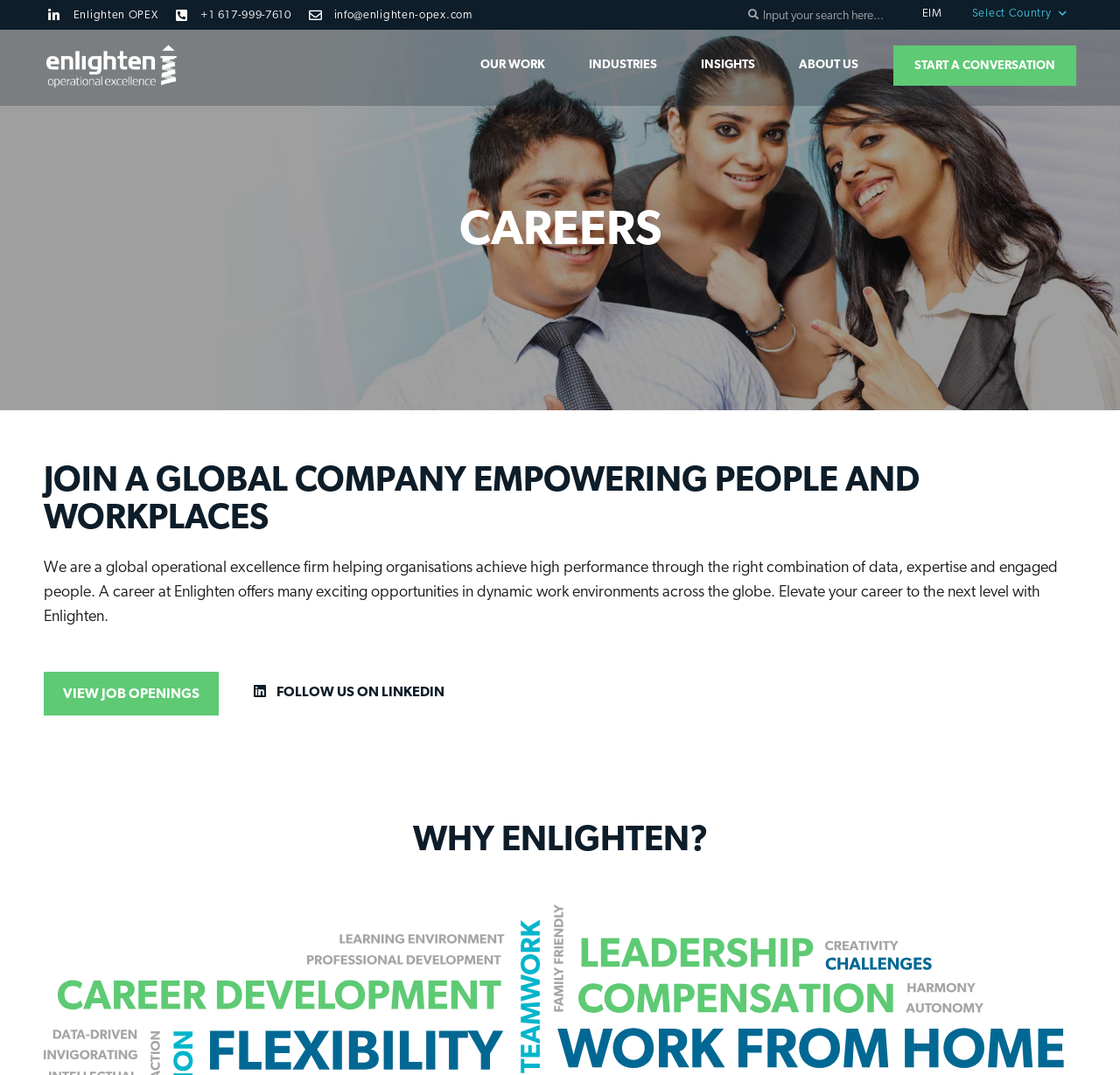Can you find the bounding box coordinates for the element to click on to achieve the instruction: "Search for something"?

[0.663, 0.006, 0.808, 0.022]